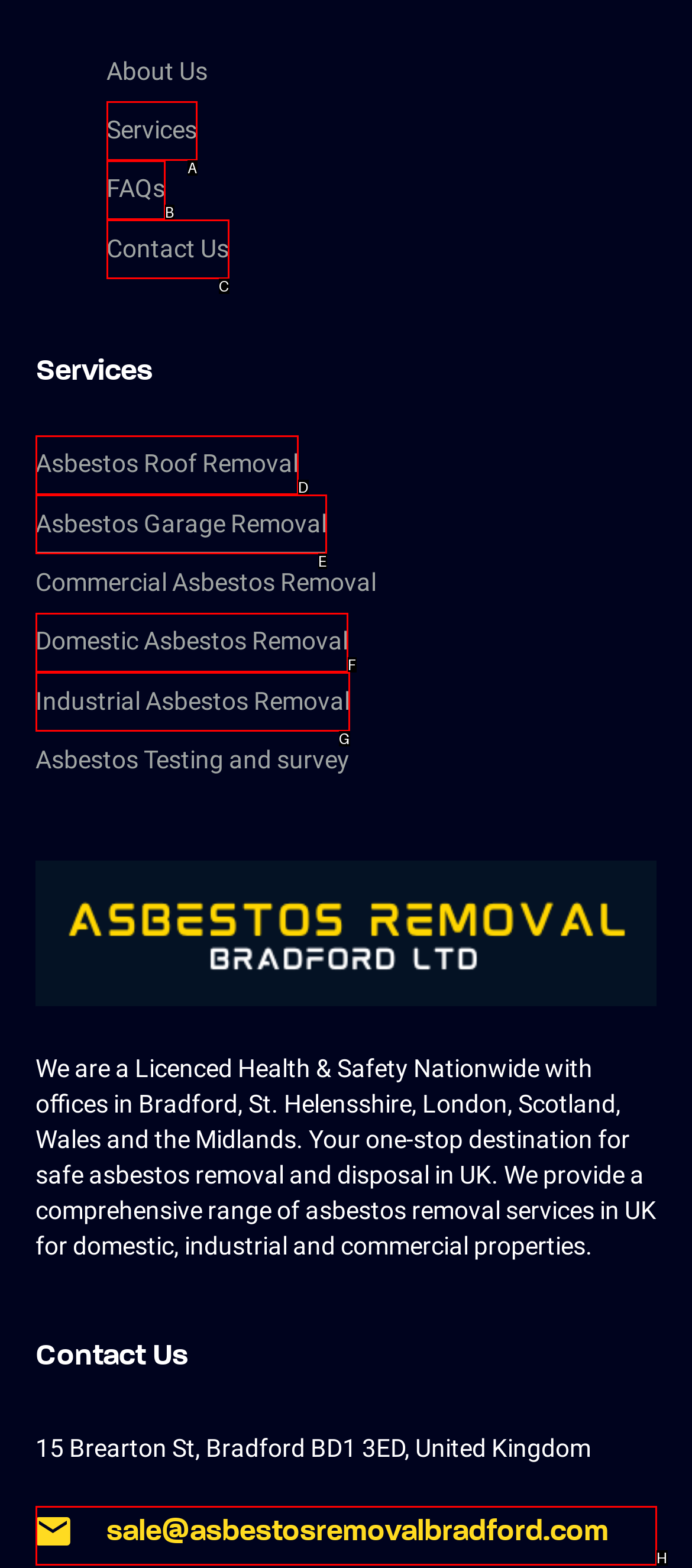Determine the HTML element that best aligns with the description: Asbestos Roof Removal
Answer with the appropriate letter from the listed options.

D